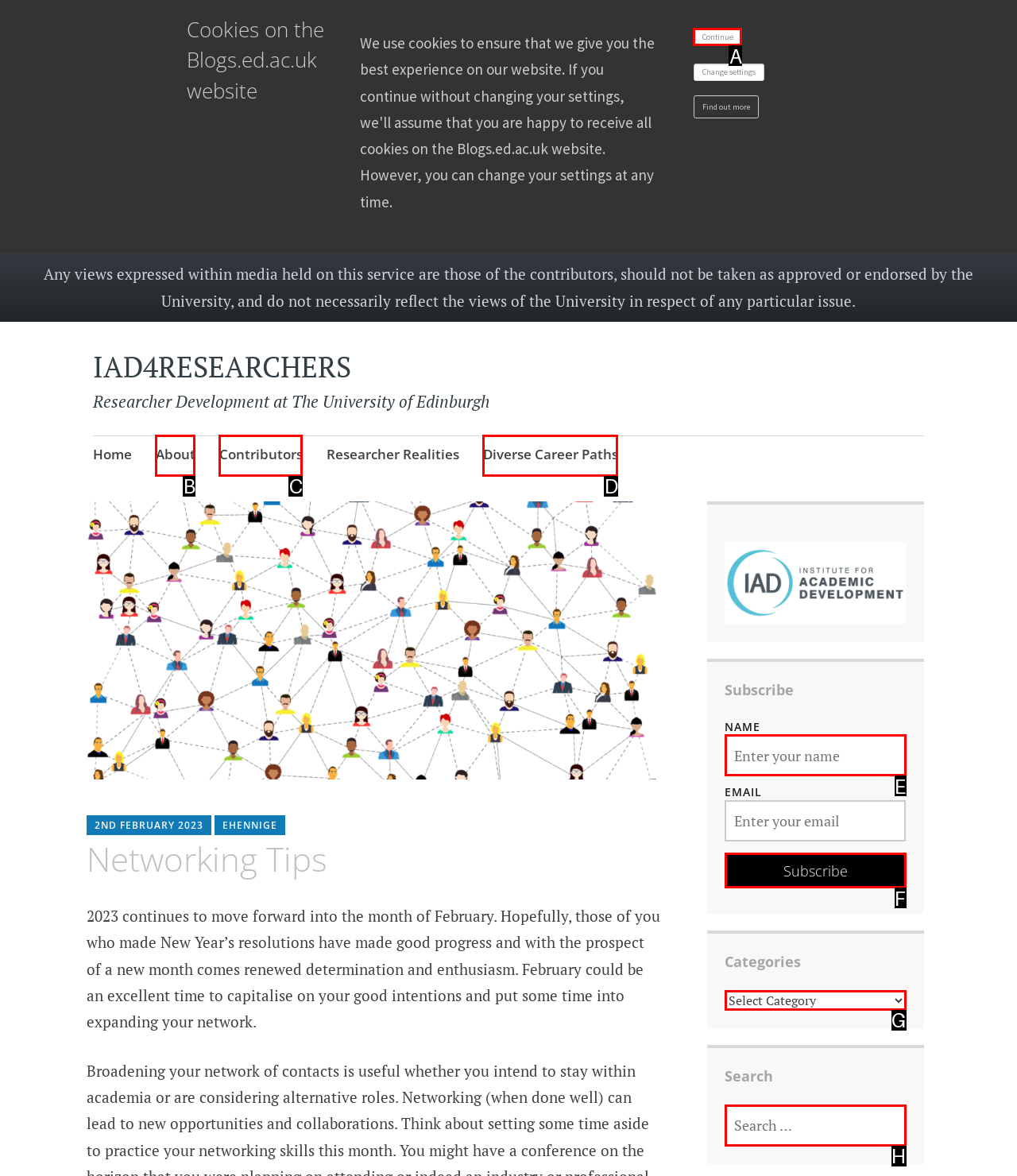Determine which HTML element should be clicked to carry out the following task: View the 'IP INFO' section Respond with the letter of the appropriate option.

None